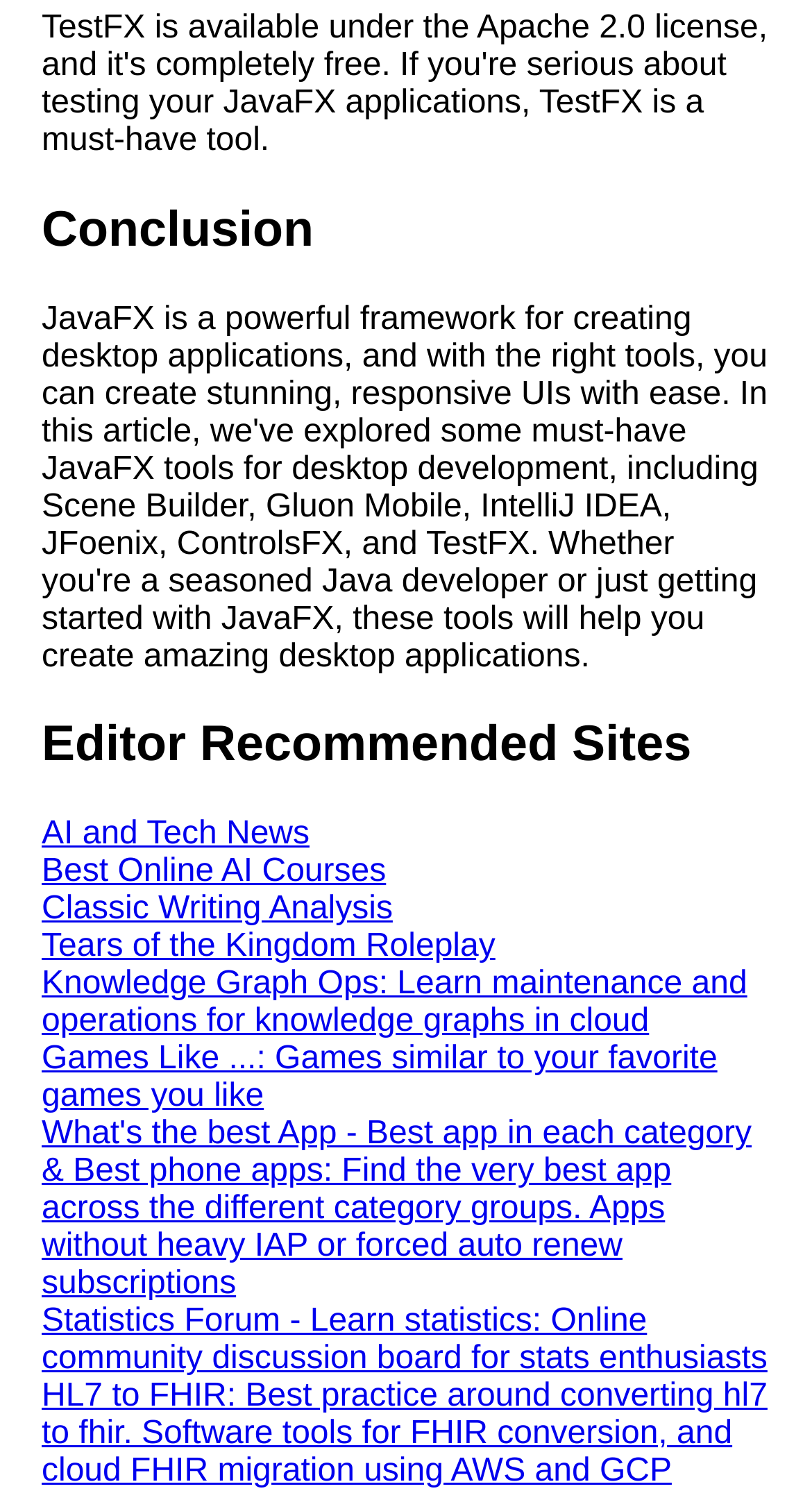Identify the bounding box coordinates of the HTML element based on this description: "Best Free University Courses Online".

[0.038, 0.742, 0.615, 0.814]